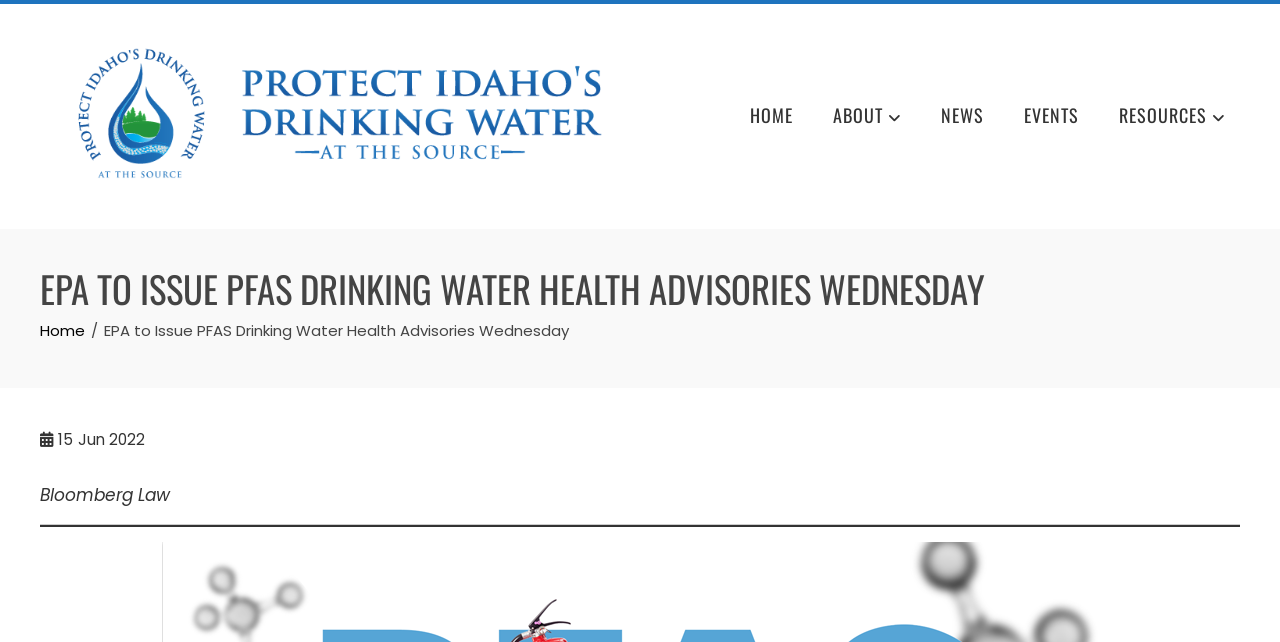Please specify the bounding box coordinates of the region to click in order to perform the following instruction: "go to home page".

[0.574, 0.145, 0.631, 0.215]